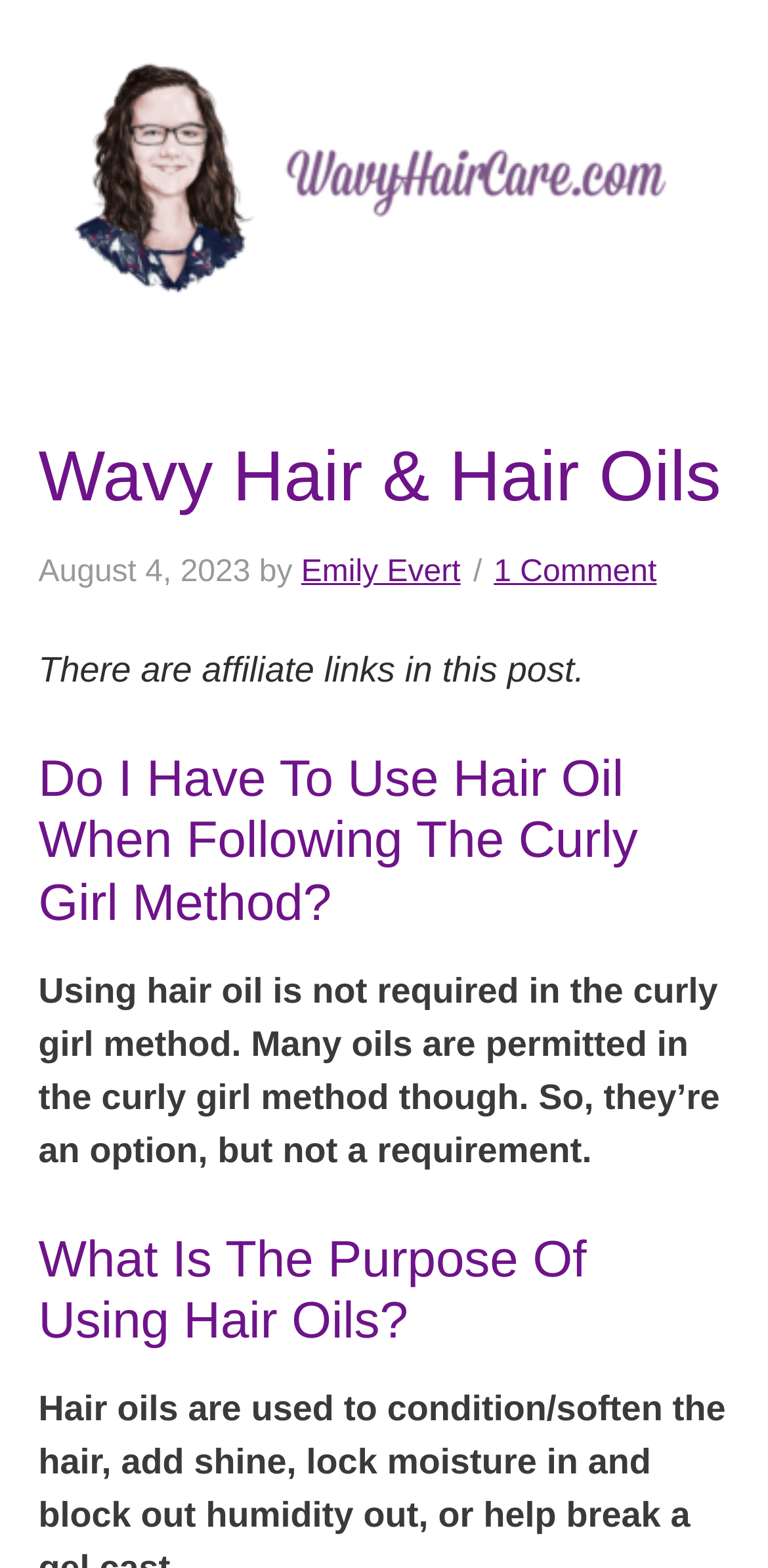Detail the various sections and features of the webpage.

The webpage is about Wavy Hair Care, specifically focusing on dehydrated hair. At the top, there is a link to the main website "Wavy Hair Care" which is positioned horizontally across the top of the page. Below this, there is a header section that contains a heading "Wavy Hair & Hair Oils" with a link to the same title. To the right of the heading, there is a timestamp "August 4, 2023" and the author's name "Emily Evert" with a link to the author's profile. Additionally, there is a link to "1 Comment" indicating the number of comments on the post.

Below the header section, there is a notice stating "There are affiliate links in this post." Following this, there are two main sections with headings. The first section is titled "Do I Have To Use Hair Oil When Following The Curly Girl Method?" and contains a paragraph of text explaining that using hair oil is not required in the curly girl method, but many oils are permitted. The second section is titled "What Is The Purpose Of Using Hair Oils?" and does not contain any text in the provided accessibility tree.